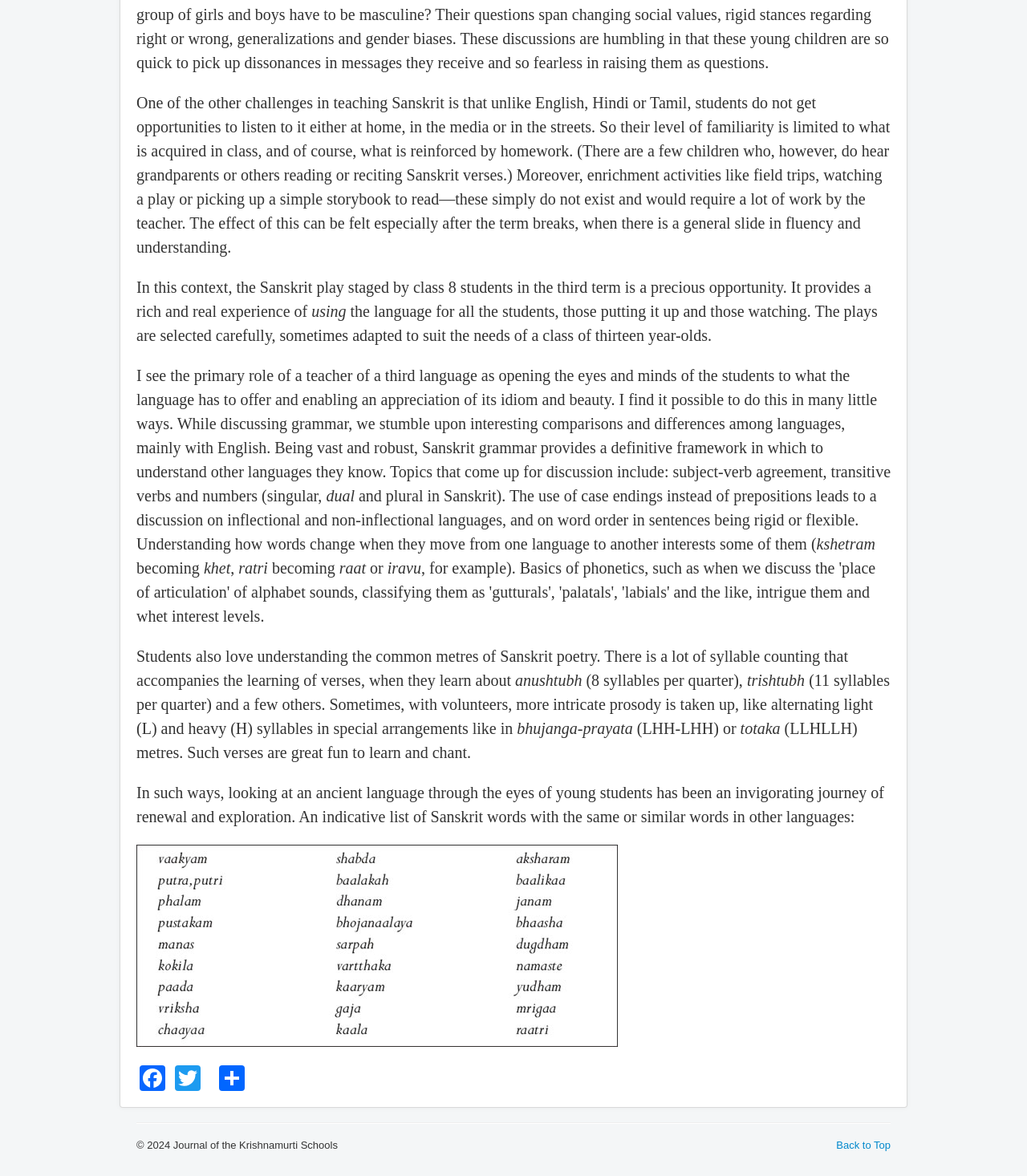Provide a brief response to the question using a single word or phrase: 
What is the main challenge in teaching Sanskrit?

Limited opportunities to listen